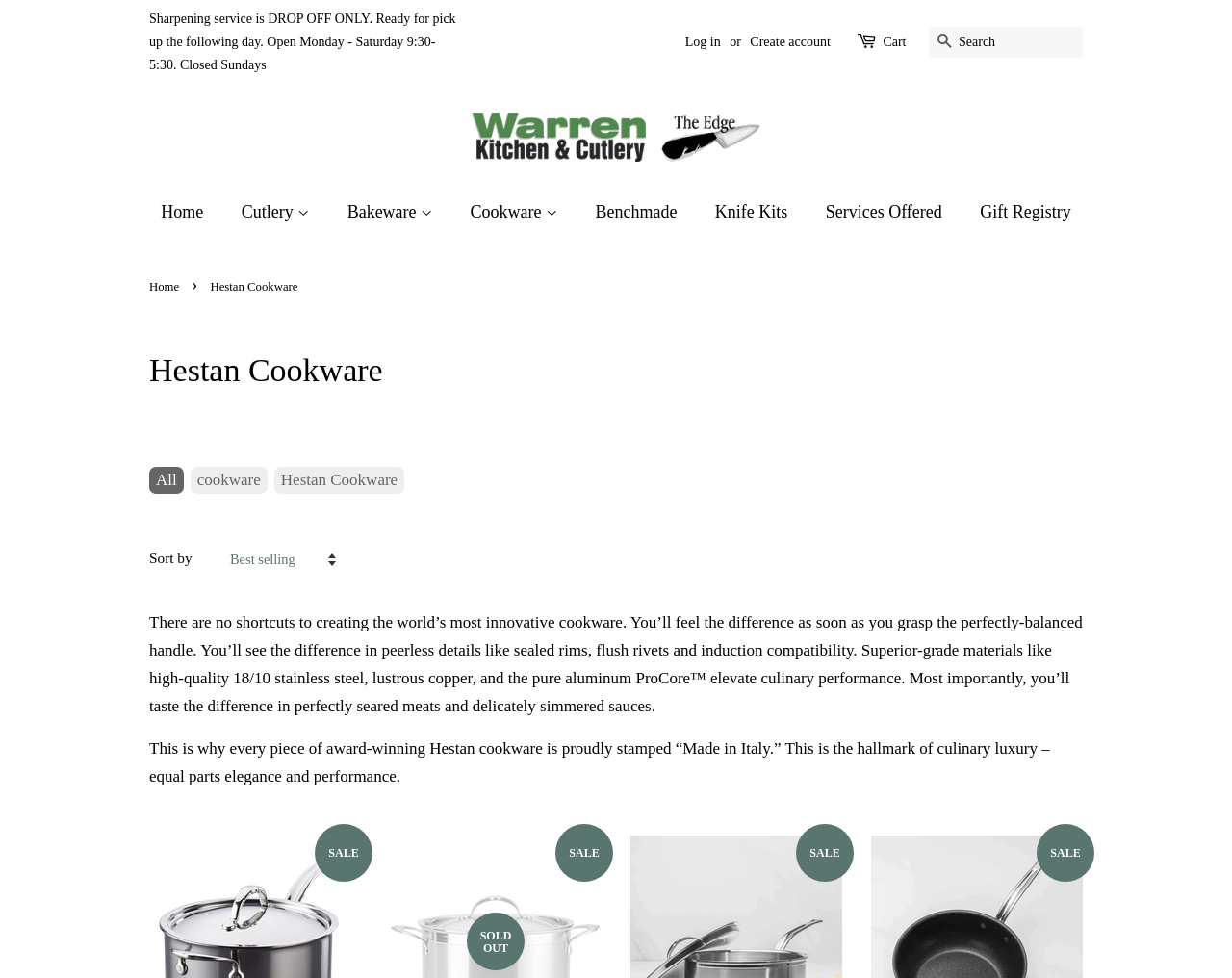Please identify the coordinates of the bounding box for the clickable region that will accomplish this instruction: "Create account".

[0.609, 0.035, 0.674, 0.05]